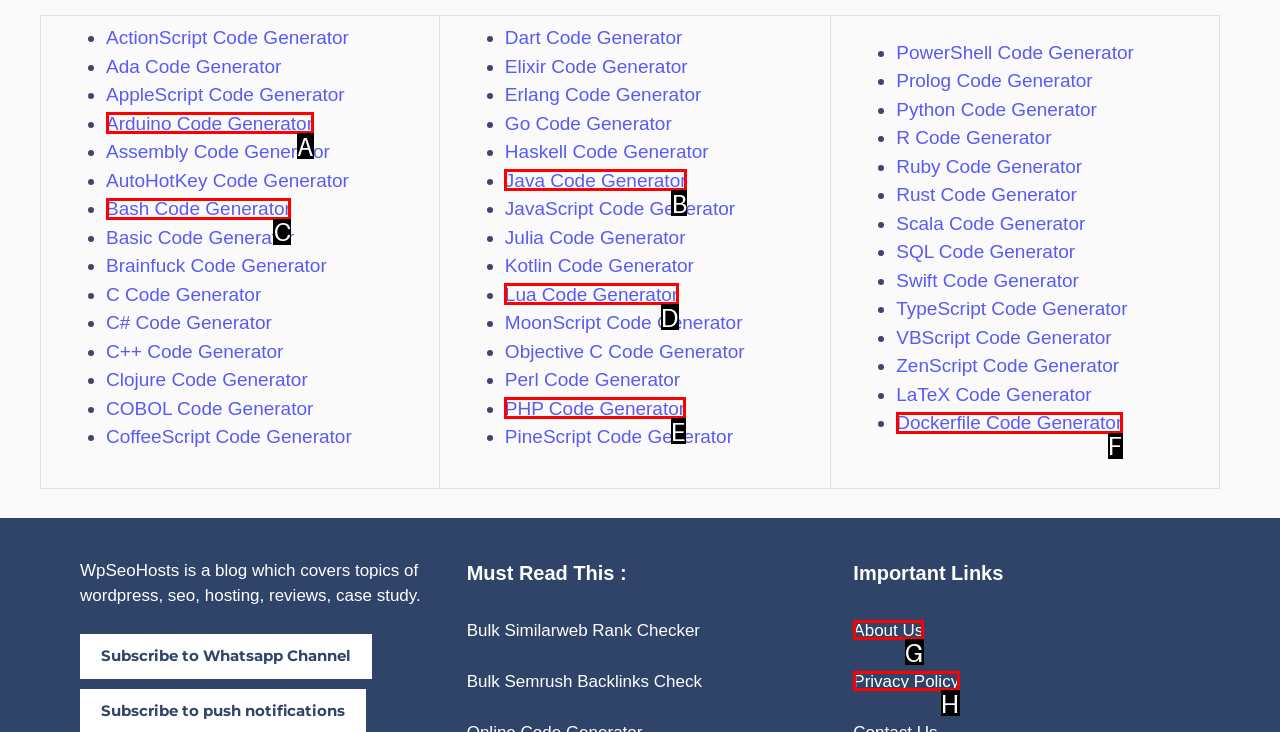Which option is described as follows: Privacy Policy
Answer with the letter of the matching option directly.

H